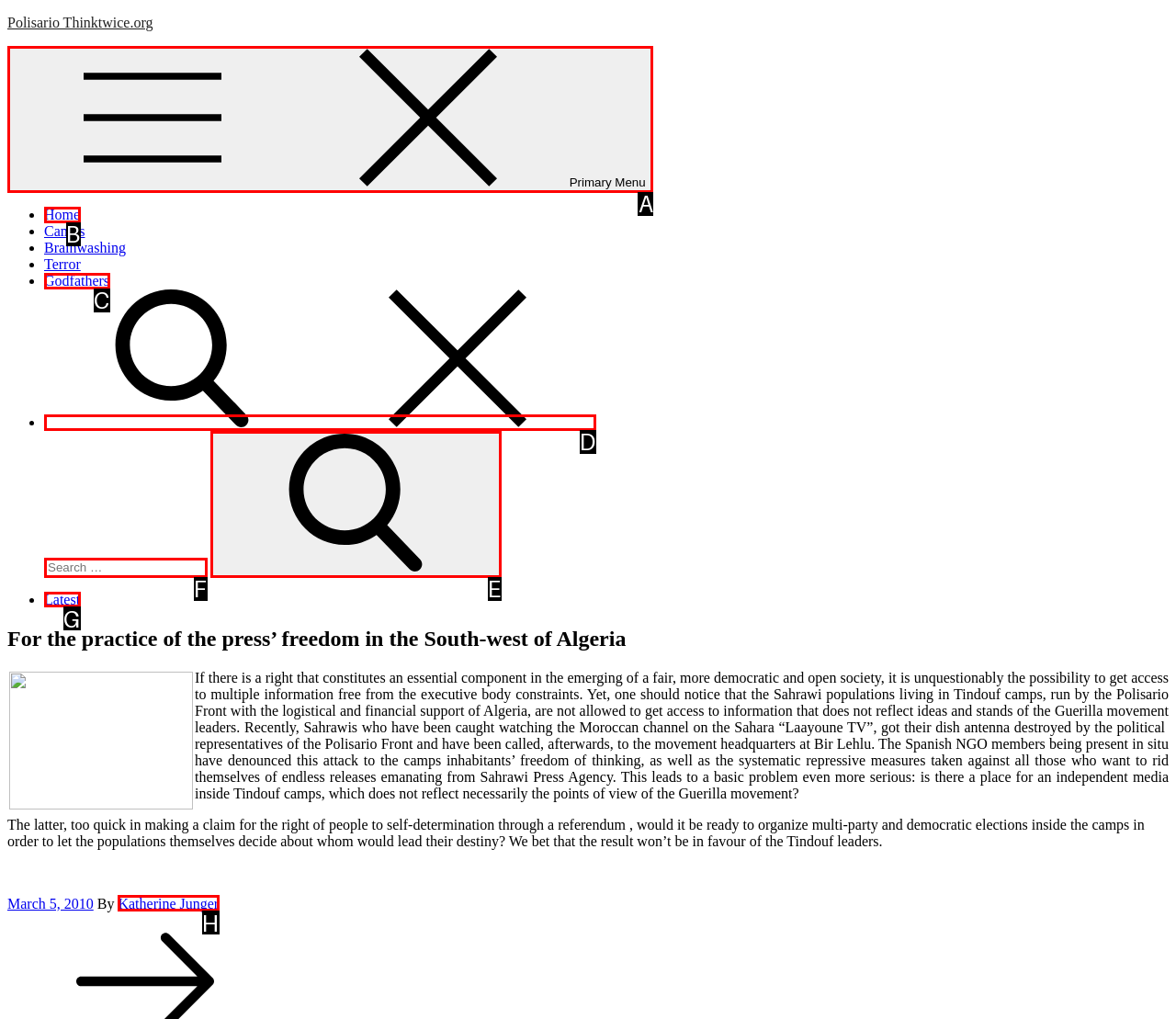Identify the correct lettered option to click in order to perform this task: Click on the 'Latest' link. Respond with the letter.

G